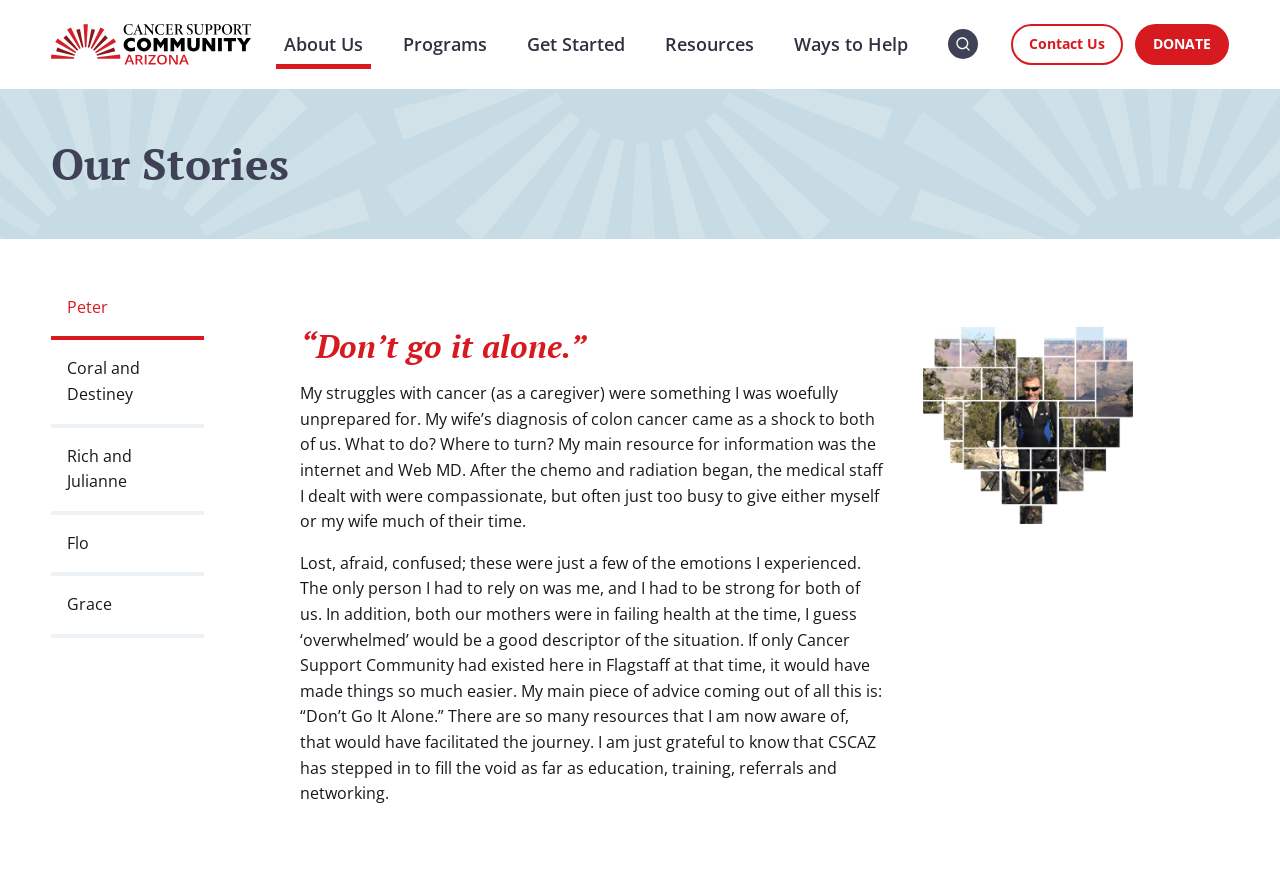What is the name of the organization?
Examine the image closely and answer the question with as much detail as possible.

I determined the answer by looking at the link element with the text 'Cancer Support Community Arizona' at the top of the webpage, which suggests that it is the name of the organization.